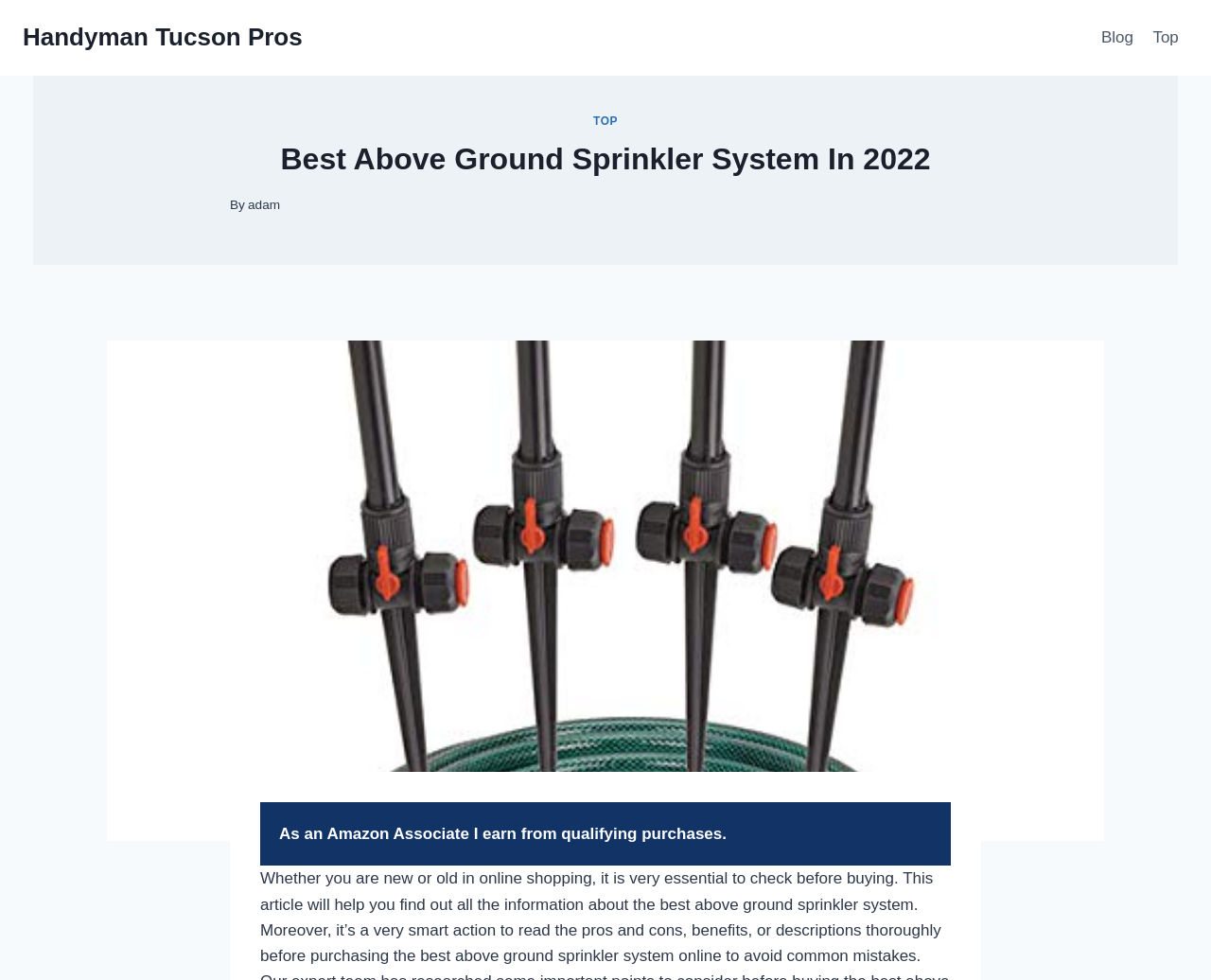What is the name of the website?
Craft a detailed and extensive response to the question.

The name of the website can be found by looking at the link element with the text 'Handyman Tucson Pros' which is located at the top of the webpage.